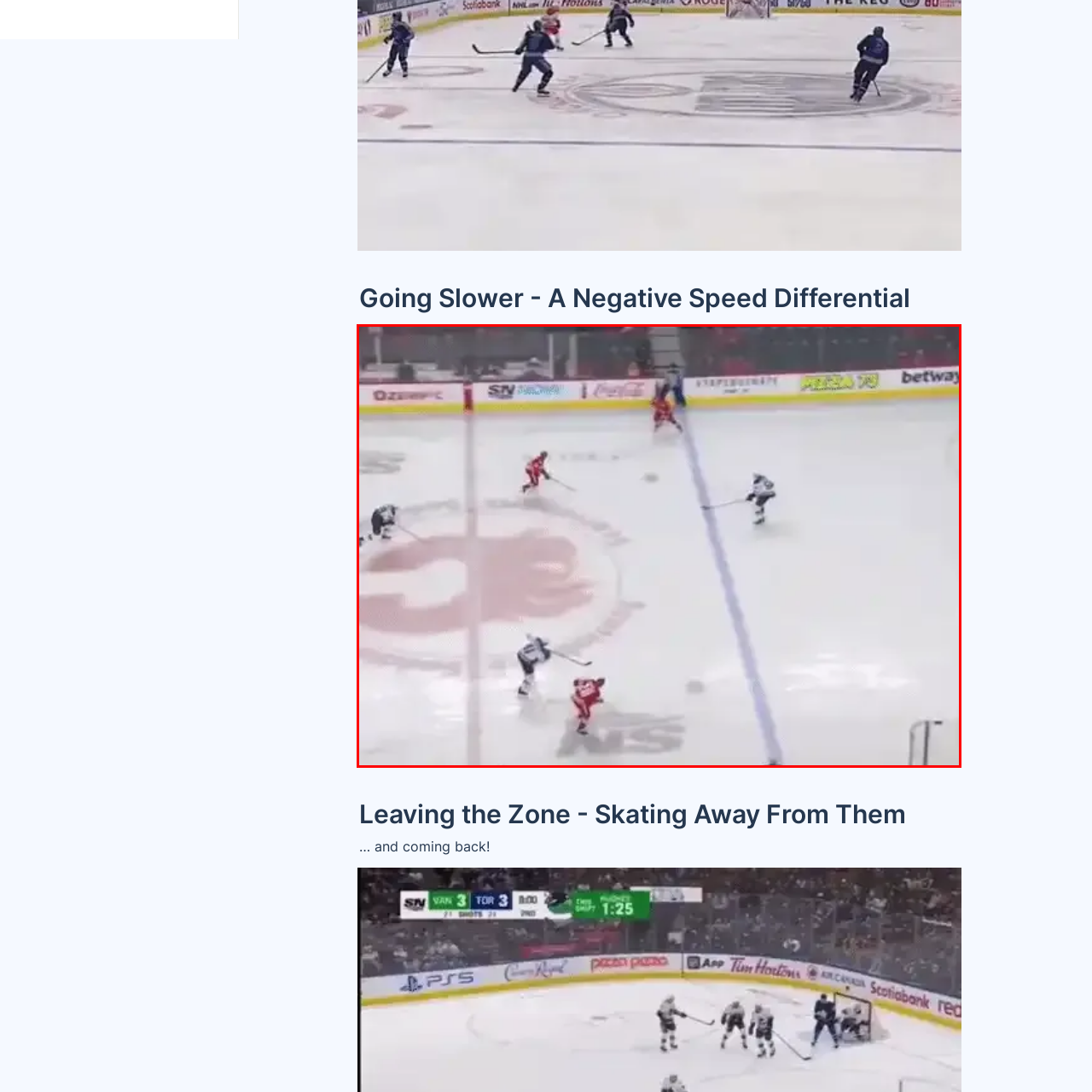Give an in-depth description of the image within the red border.

In an intense moment on the ice, the image captures a scene from a hockey game. Two players in red jerseys are seen positioned strategically around the blue line, one of them ready to advance with the puck while the other maintains a defensive posture. Opposing players in dark jerseys attempt to counter the offensive move, with one player positioned to intercept. The backdrop features the ice surface marked with prominent logos, including that of the Calgary Flames, while the empty spectator stands suggest a focused atmosphere, emphasizing the action on the ice as teams strive for dominance in play.